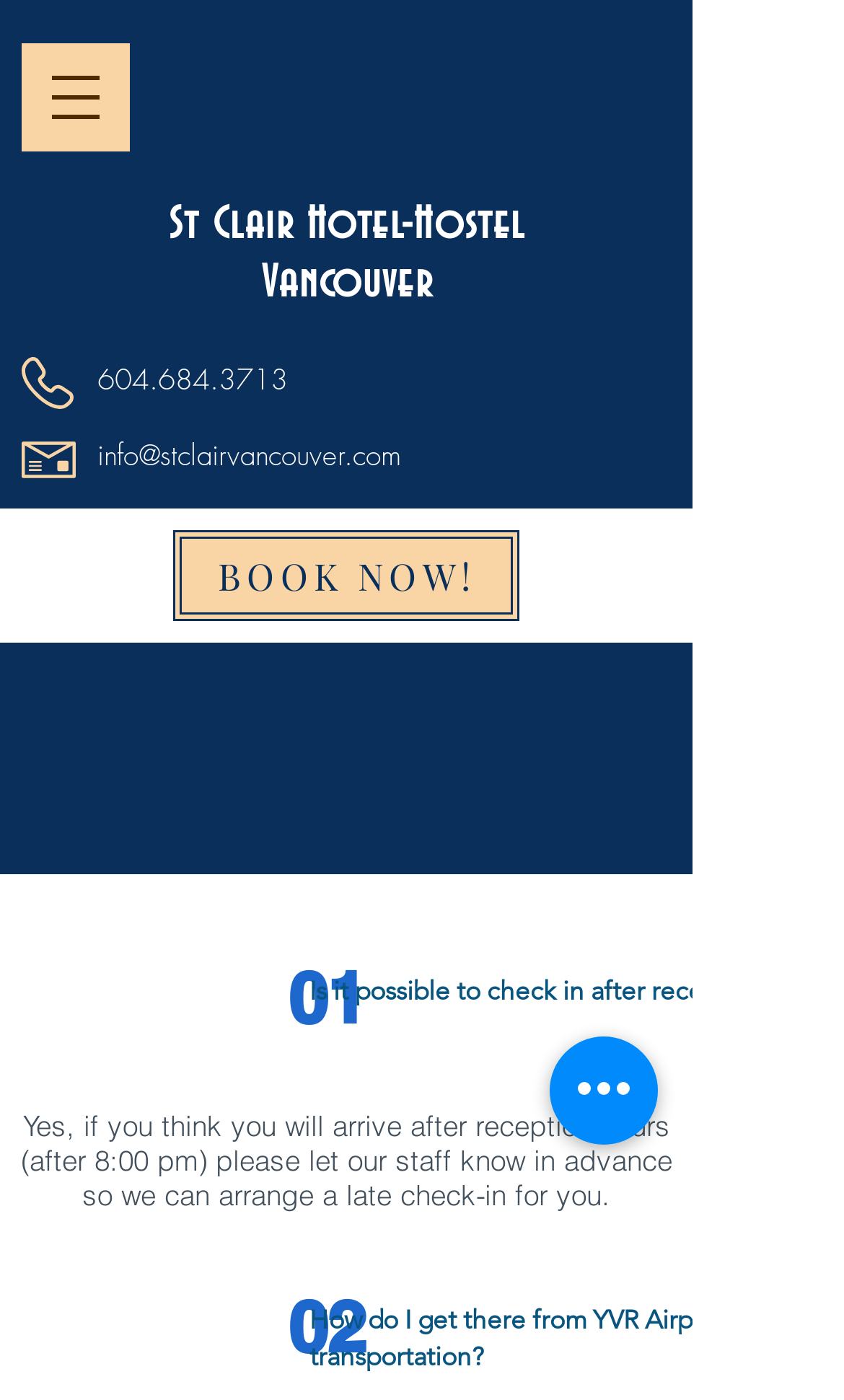What is the email address of St Clair Hotel?
Please provide a single word or phrase as your answer based on the image.

info@stclairvancouver.com